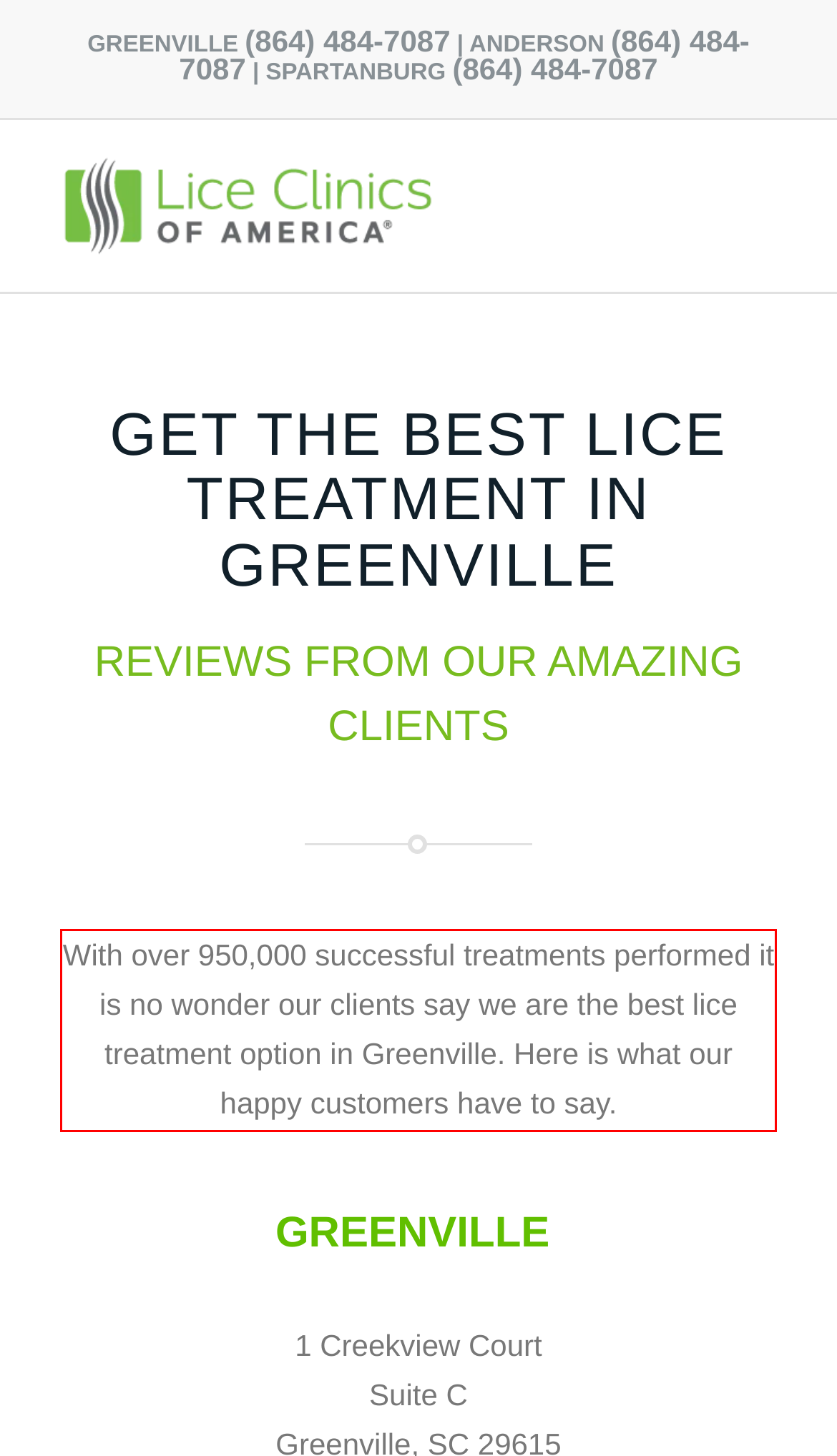Given a webpage screenshot, identify the text inside the red bounding box using OCR and extract it.

With over 950,000 successful treatments performed it is no wonder our clients say we are the best lice treatment option in Greenville. Here is what our happy customers have to say.